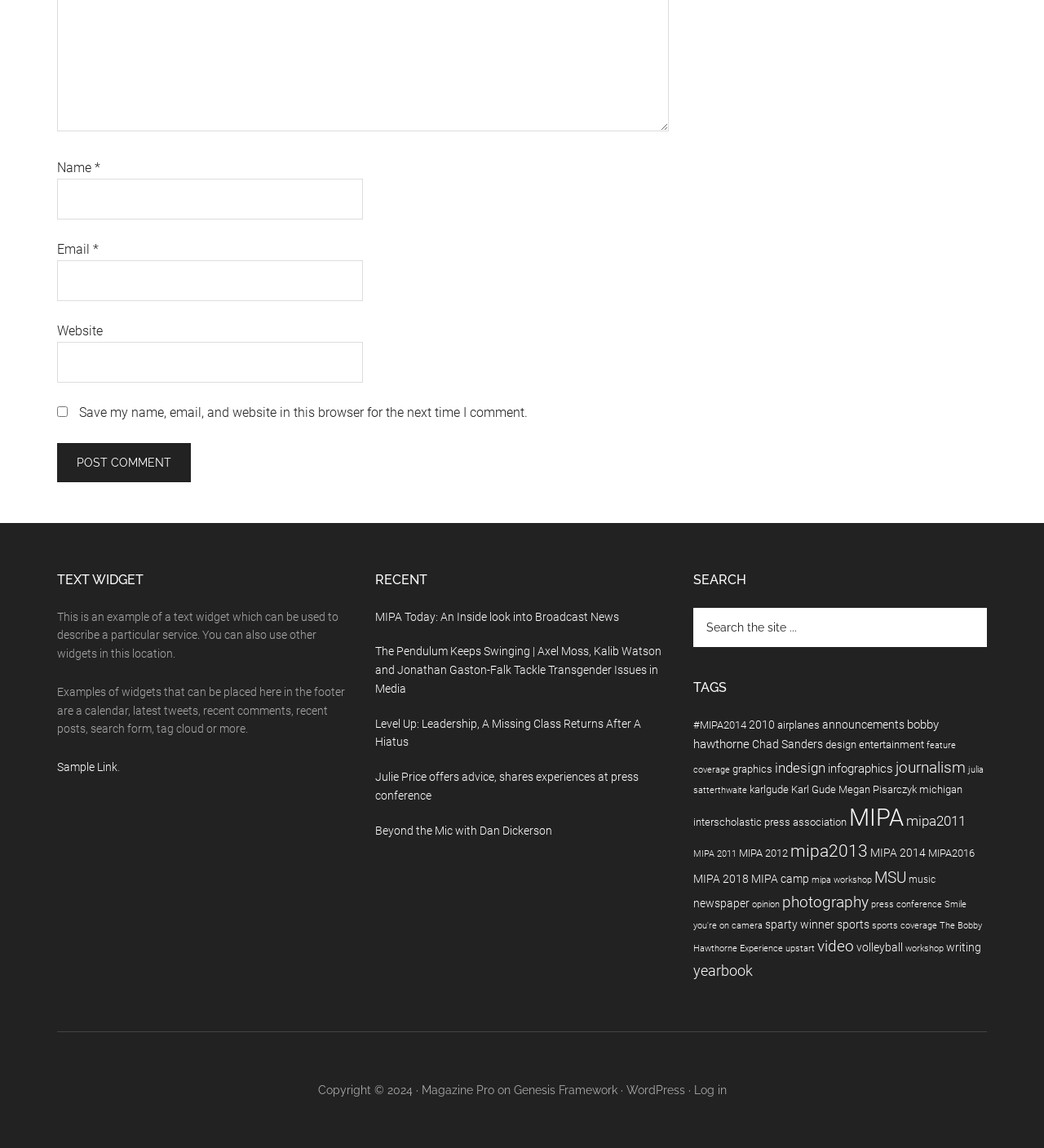Answer the question below in one word or phrase:
What is the category of the tag 'MIPA2014'?

Event